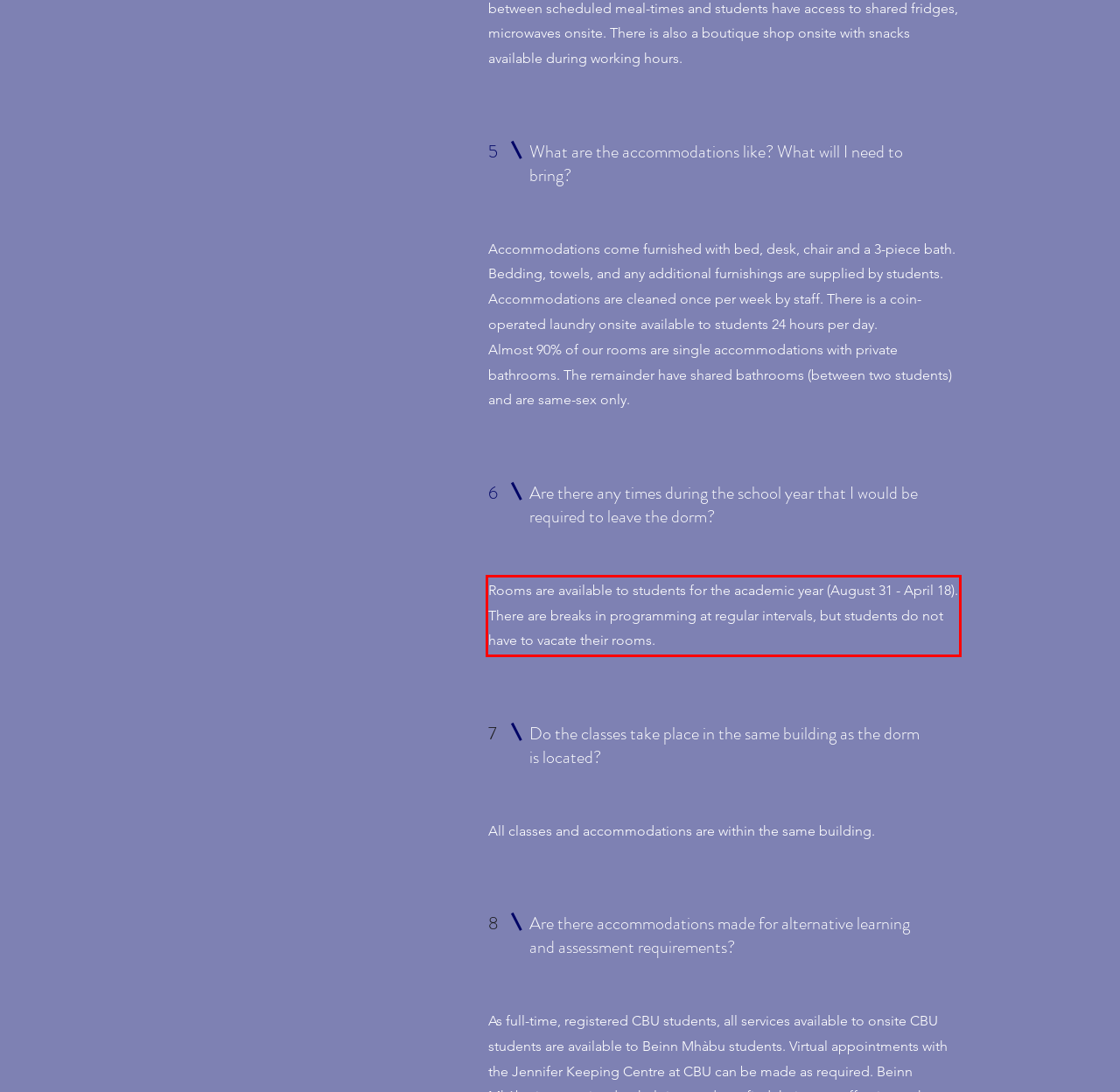Locate the red bounding box in the provided webpage screenshot and use OCR to determine the text content inside it.

Rooms are available to students for the academic year (August 31 - April 18). There are breaks in programming at regular intervals, but students do not have to vacate their rooms.